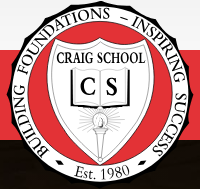Describe the image thoroughly.

The image depicts the emblem of Craig School, prominently featuring the school's name at the top, "CRAIG SCHOOL," along with the initials "CS" in a bold style at the center. Below the initials, an open book symbolizes knowledge and learning, while a torch represents enlightenment and guidance. Surrounding the central design, the motto "BUILDING FOUNDATIONS - INSPIRING SUCCESS" encapsulates the school's mission to lay a strong educational foundation and motivate its students towards success. The year "Est. 1980" signifies the establishment of the institution, reflecting its long-standing commitment to education. The color scheme, incorporating red, white, and black, adds to the visual identity of the school, emphasizing its vibrant and welcoming environment.